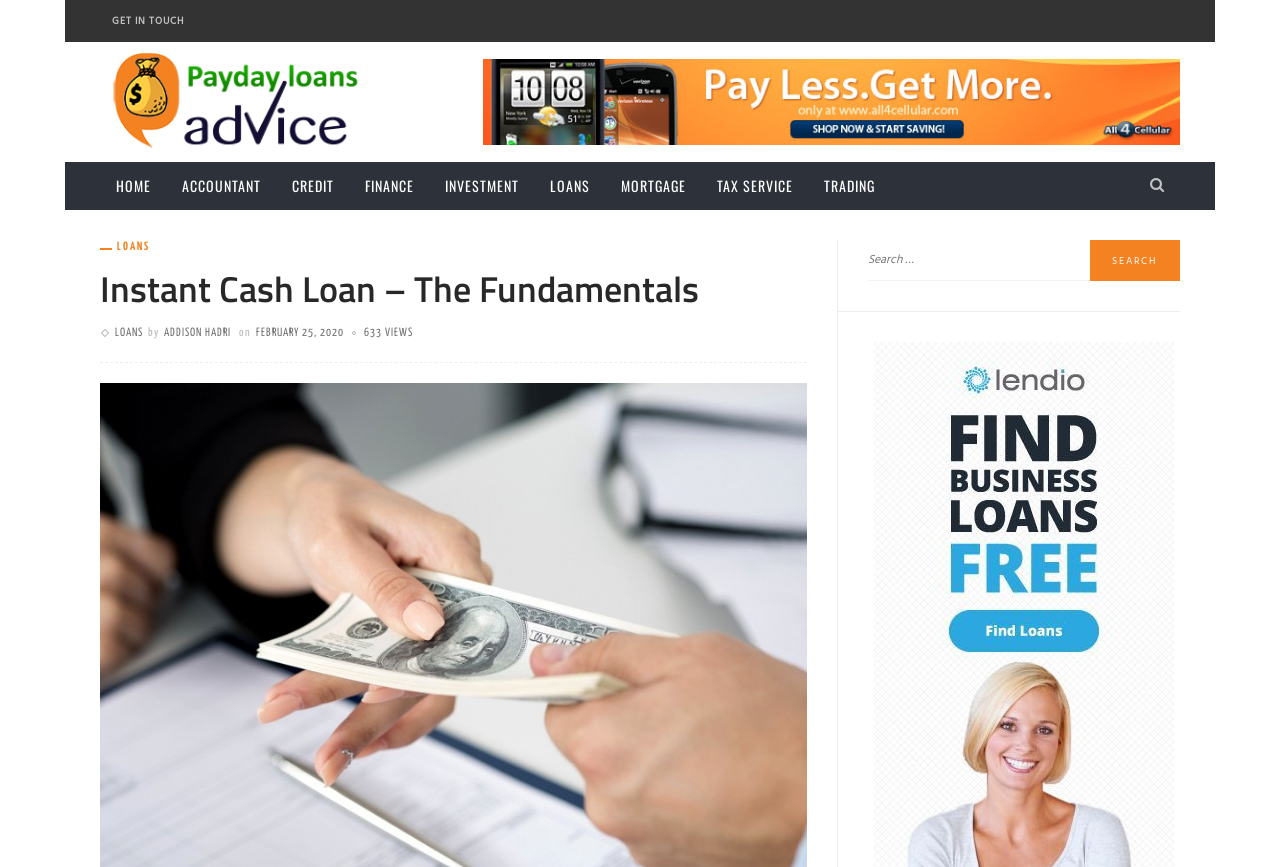Based on the element description, predict the bounding box coordinates (top-left x, top-left y, bottom-right x, bottom-right y) for the UI element in the screenshot: Loans

[0.418, 0.187, 0.473, 0.242]